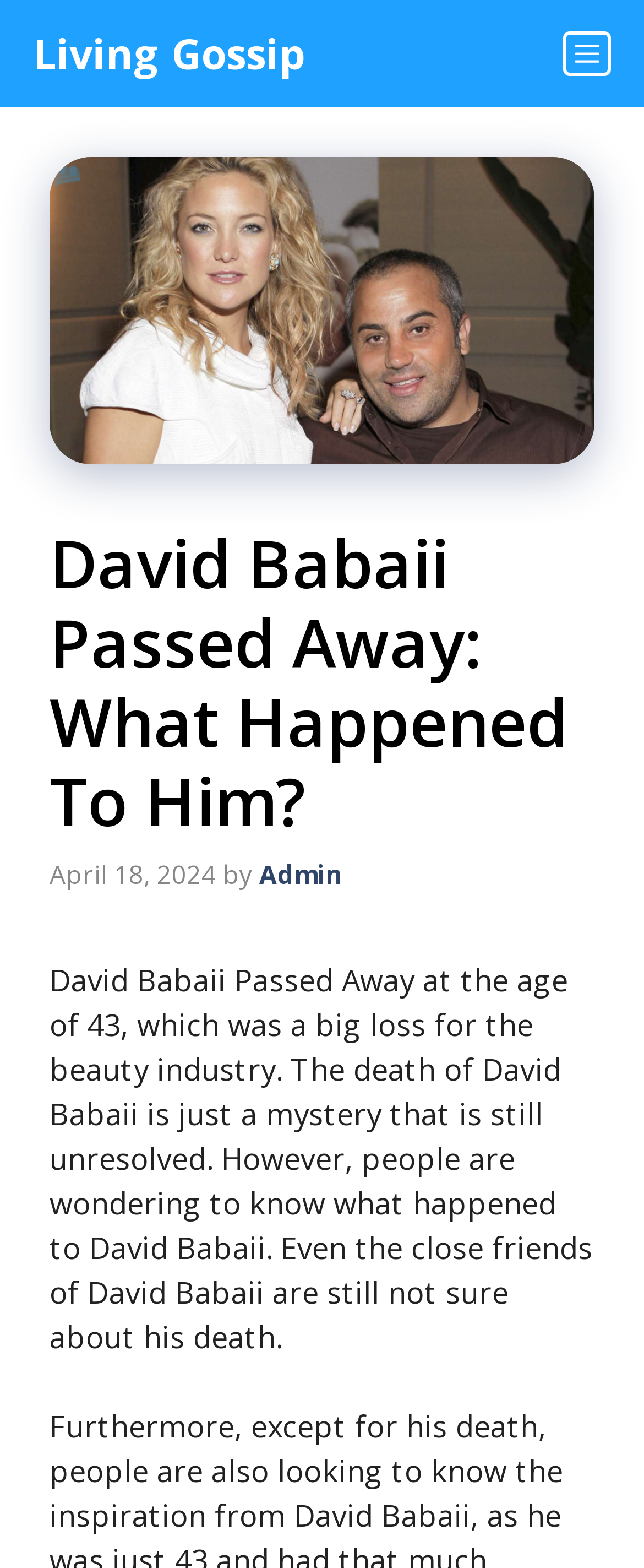Answer the following query with a single word or phrase:
What is the date of the article?

April 18, 2024